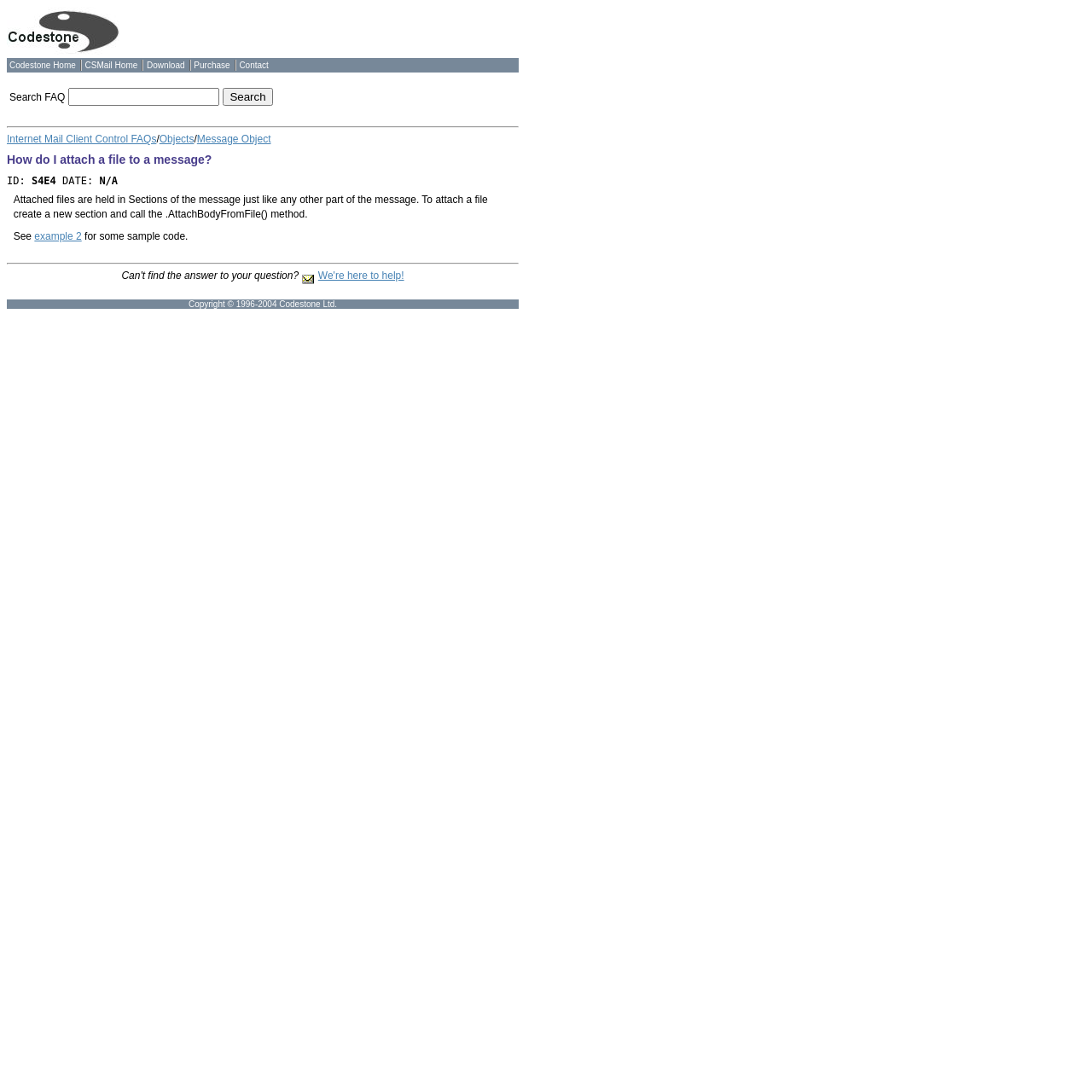Can you specify the bounding box coordinates of the area that needs to be clicked to fulfill the following instruction: "Search FAQ"?

[0.008, 0.08, 0.06, 0.098]